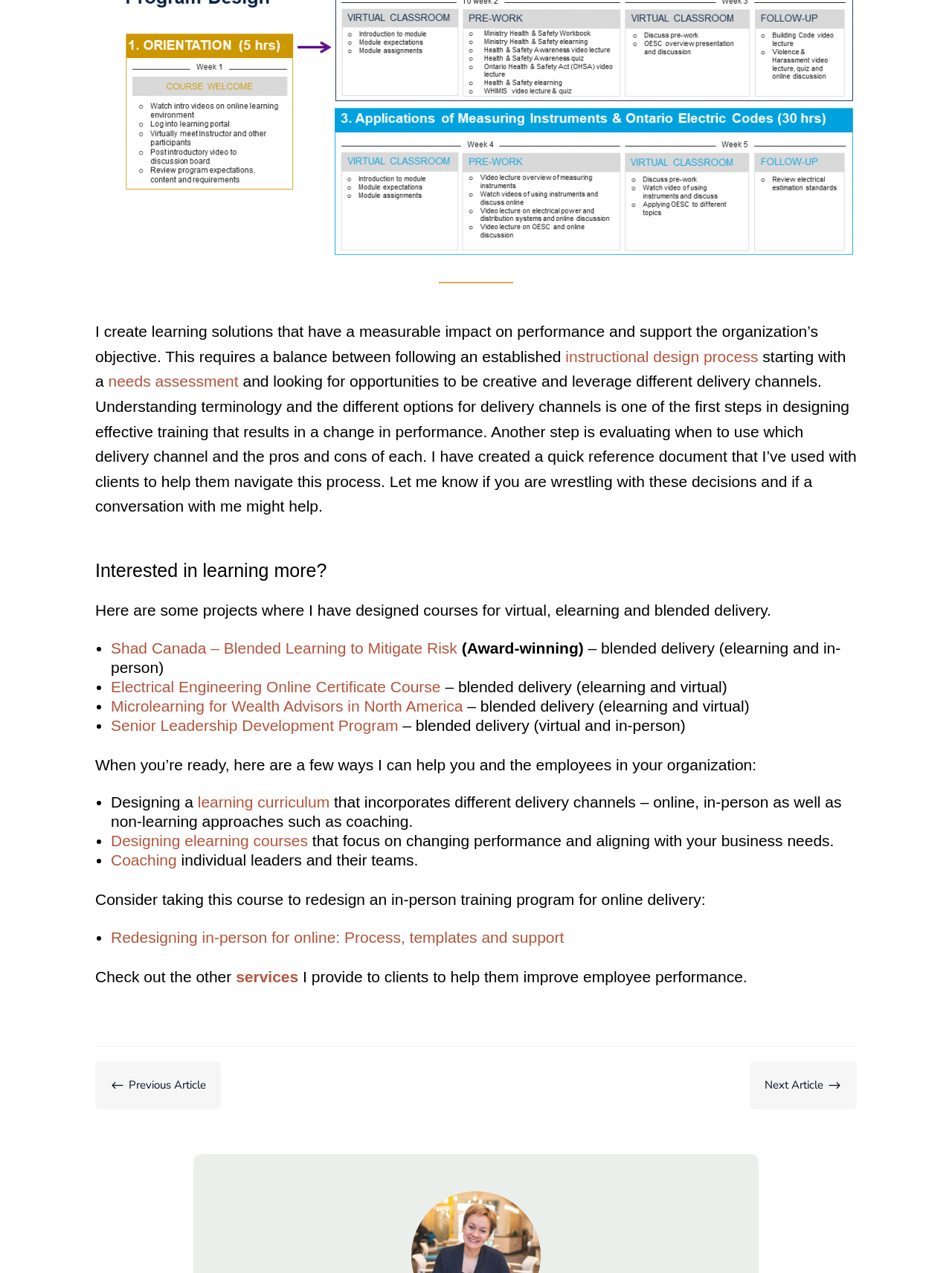Based on the visual content of the image, answer the question thoroughly: What is the topic of the course mentioned at the bottom of the page?

The text mentions a course called 'Redesigning in-person for online: Process, templates and support'. This is the topic of the course mentioned at the bottom of the page.